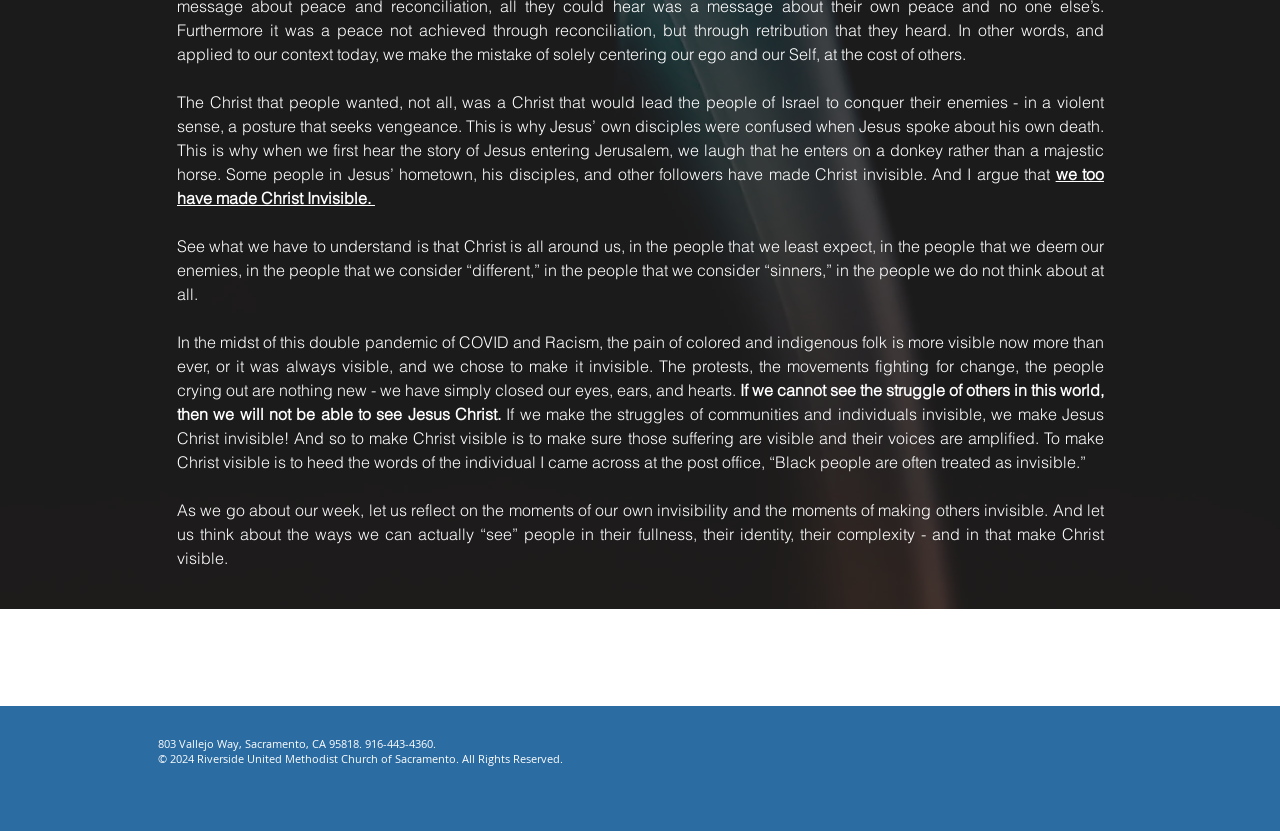What is the main topic of this webpage?
Provide a detailed answer to the question, using the image to inform your response.

Based on the static text elements, it appears that the webpage is discussing Jesus Christ and how people have made him invisible by ignoring the struggles of others. The text mentions the importance of seeing Christ in the people around us, especially those who are suffering.